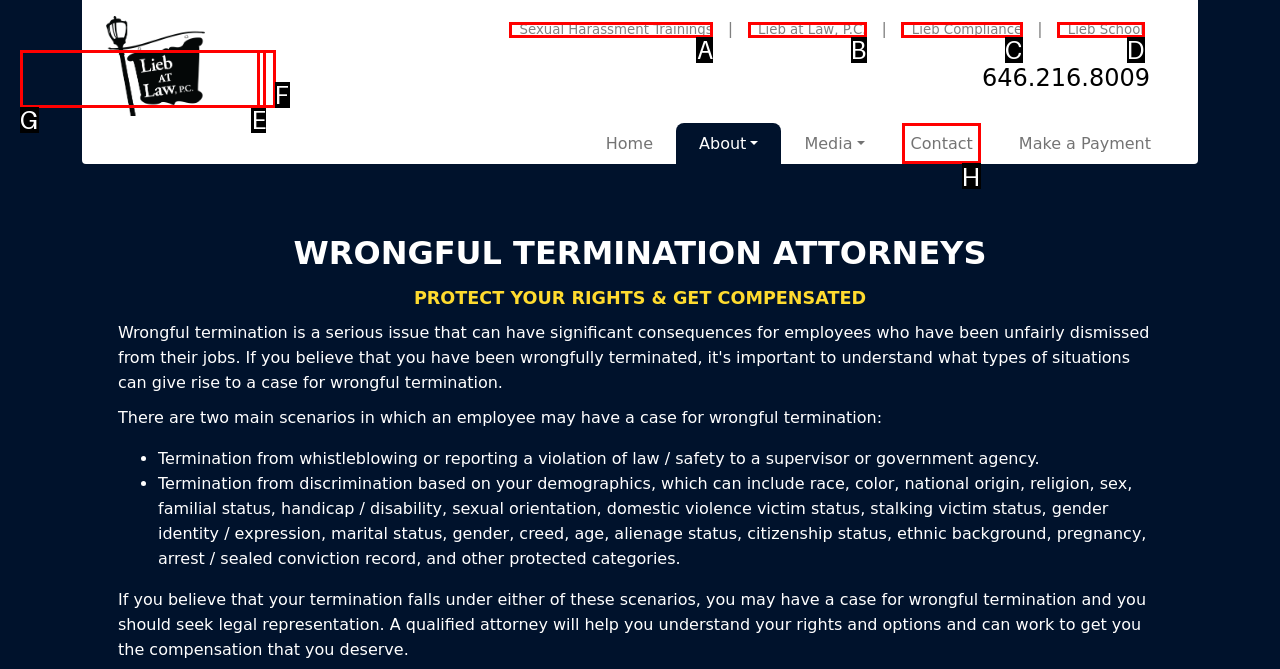Tell me which one HTML element I should click to complete the following task: Contact Lieb at Law Answer with the option's letter from the given choices directly.

H